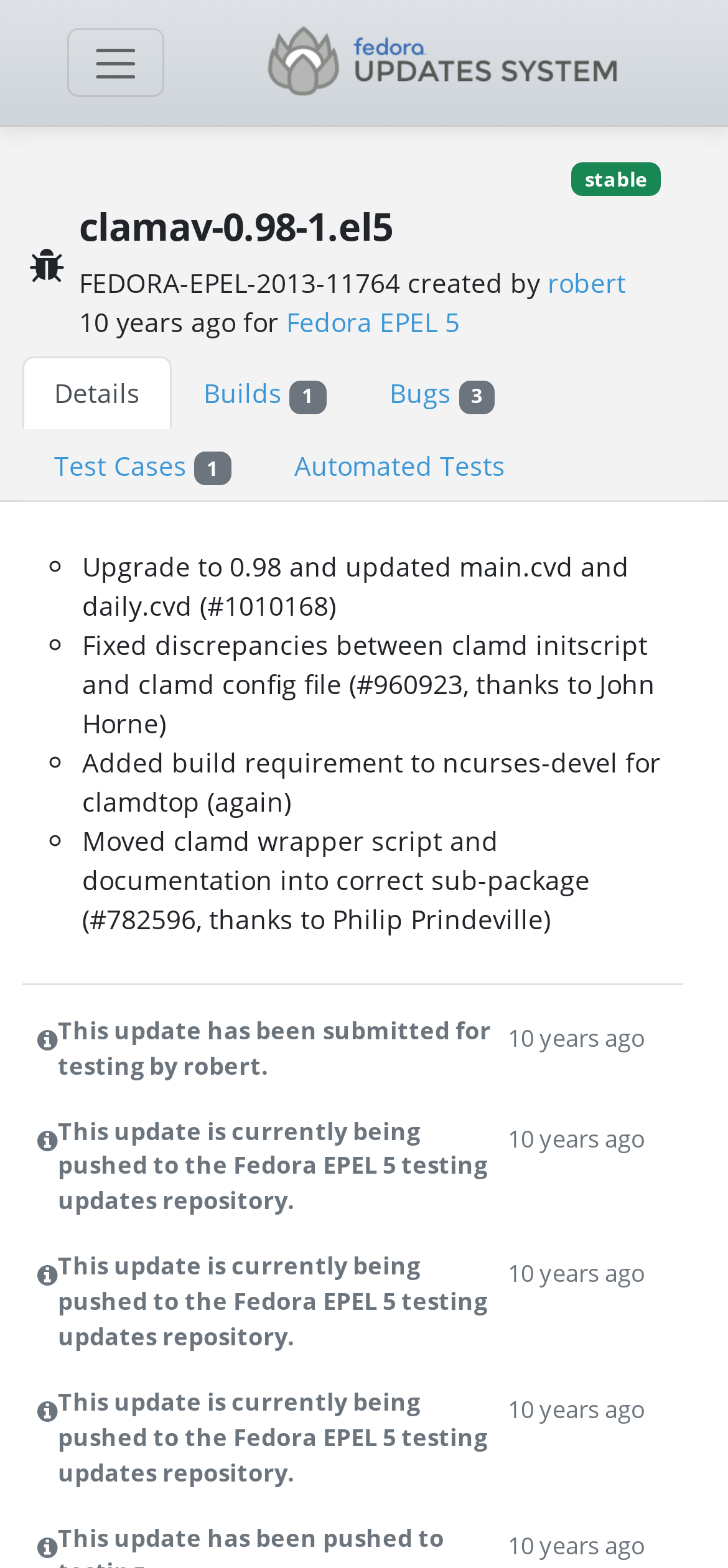Who created the update FEDORA-EPEL-2013-11764?
Please give a detailed and elaborate explanation in response to the question.

The creator of the update FEDORA-EPEL-2013-11764 is robert, which can be found by looking at the link 'robert' next to the text 'FEDORA-EPEL-2013-11764 created by'.